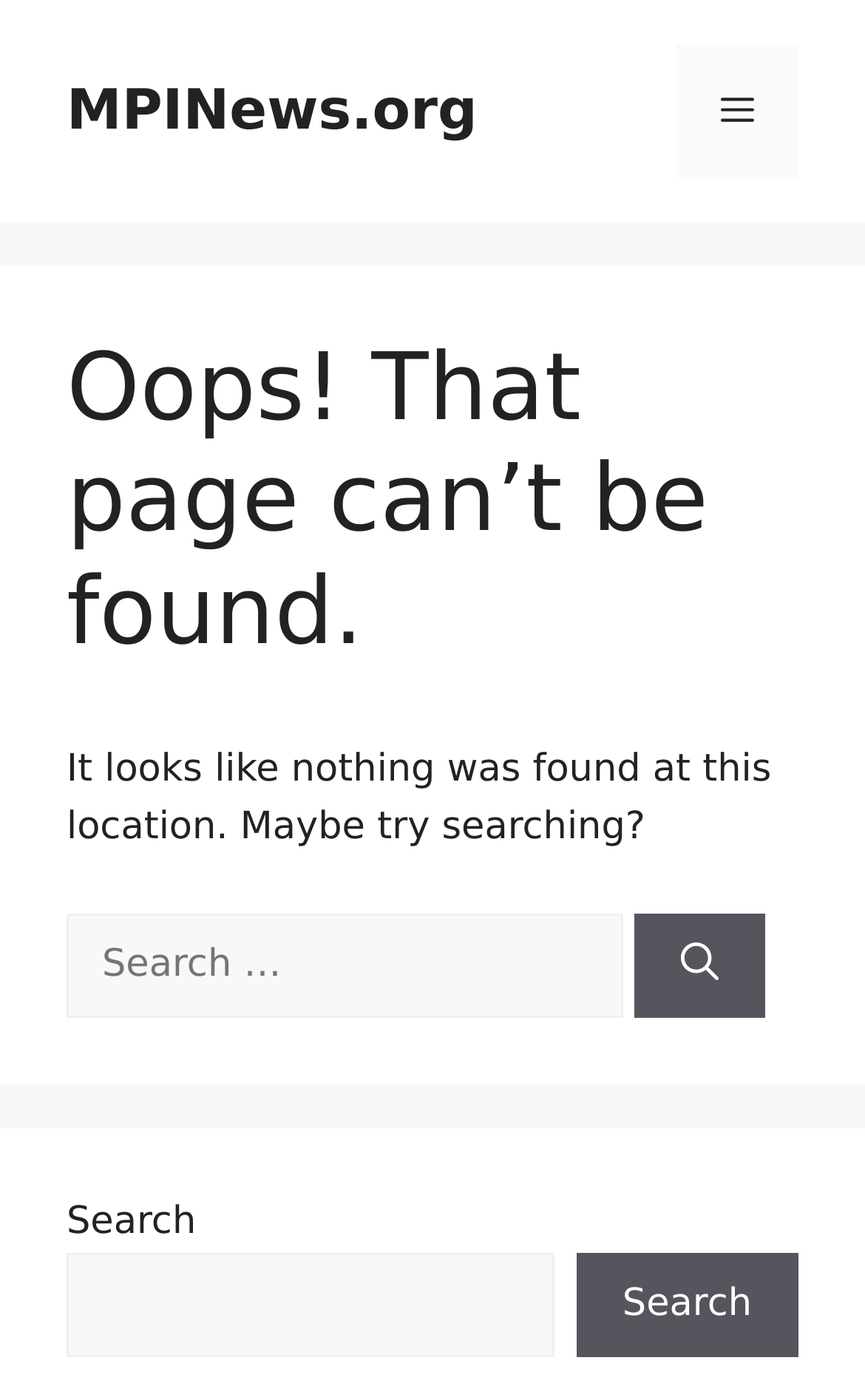Answer the following query concisely with a single word or phrase:
What is the text of the main heading?

Oops! That page can’t be found.